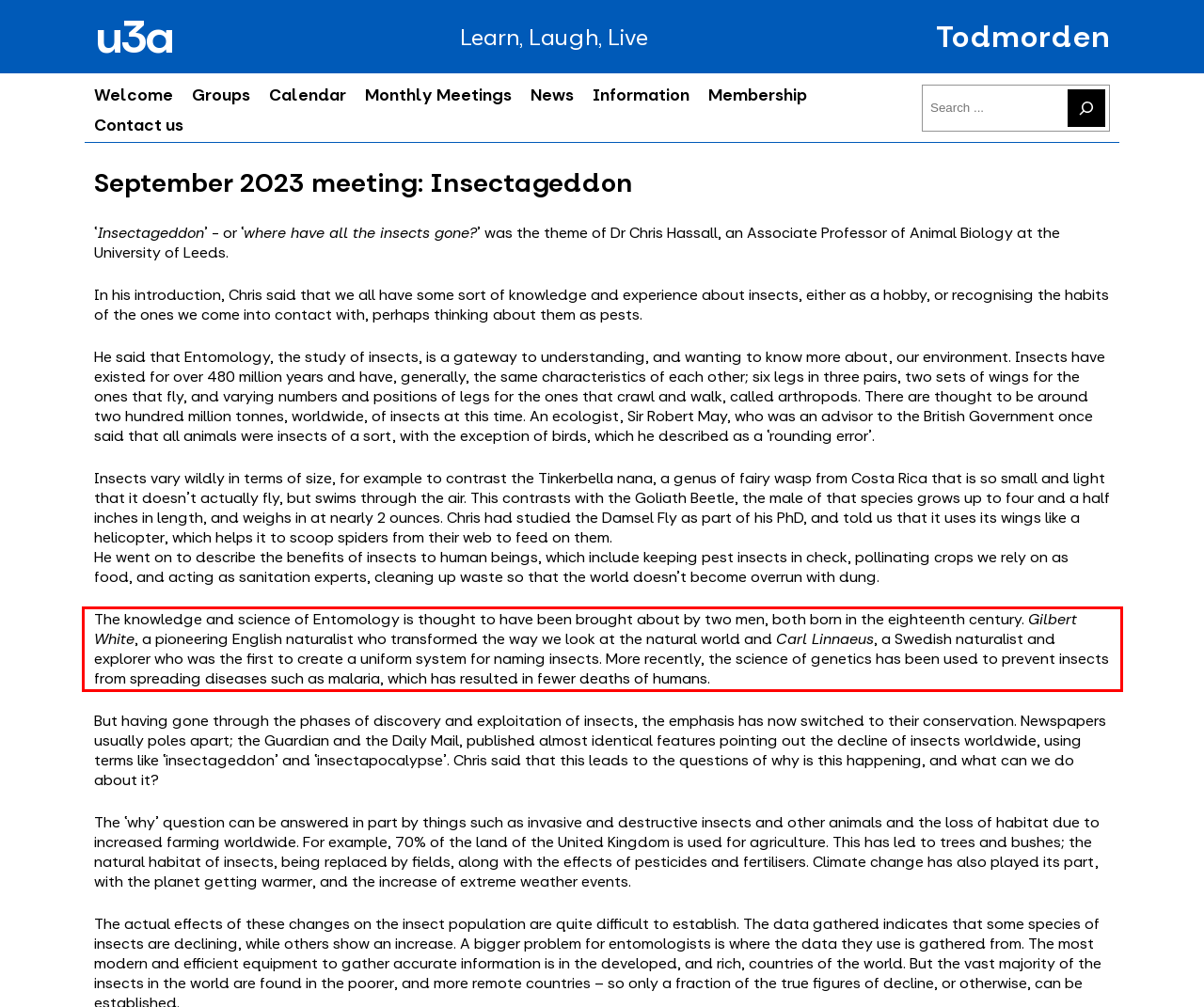Identify and transcribe the text content enclosed by the red bounding box in the given screenshot.

The knowledge and science of Entomology is thought to have been brought about by two men, both born in the eighteenth century. Gilbert White, a pioneering English naturalist who transformed the way we look at the natural world and Carl Linnaeus, a Swedish naturalist and explorer who was the first to create a uniform system for naming insects. More recently, the science of genetics has been used to prevent insects from spreading diseases such as malaria, which has resulted in fewer deaths of humans.